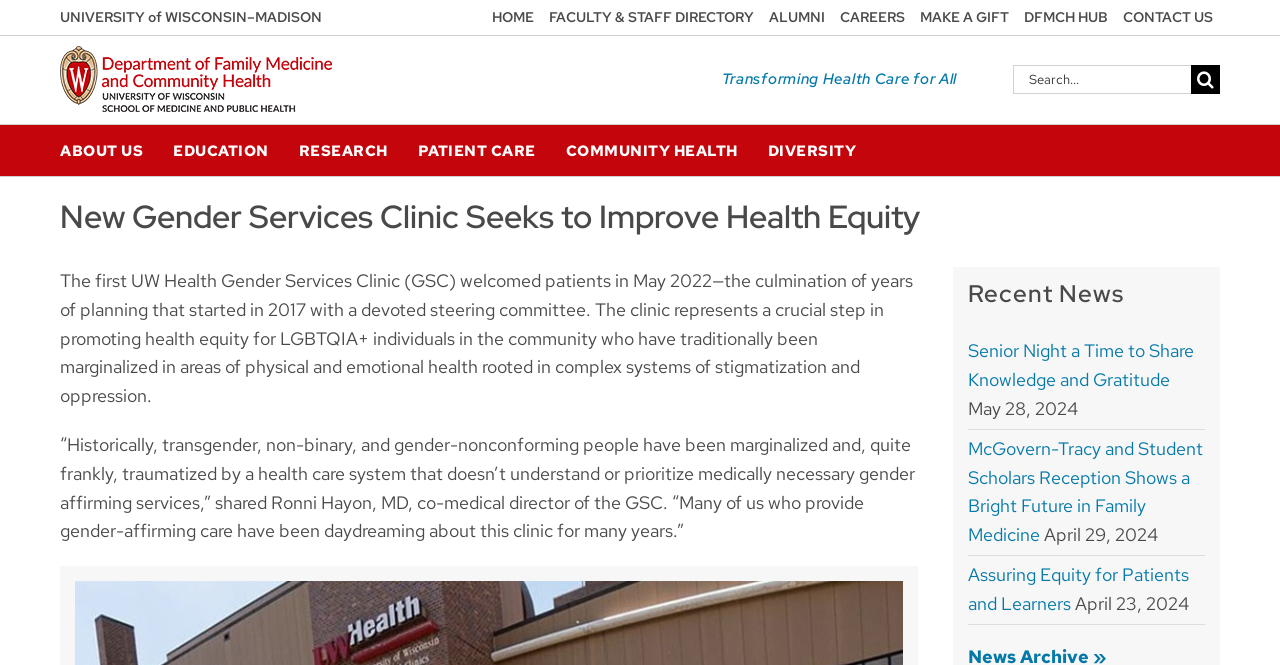Determine the bounding box coordinates for the area that needs to be clicked to fulfill this task: "Read about Transforming Health Care for All". The coordinates must be given as four float numbers between 0 and 1, i.e., [left, top, right, bottom].

[0.564, 0.104, 0.748, 0.134]